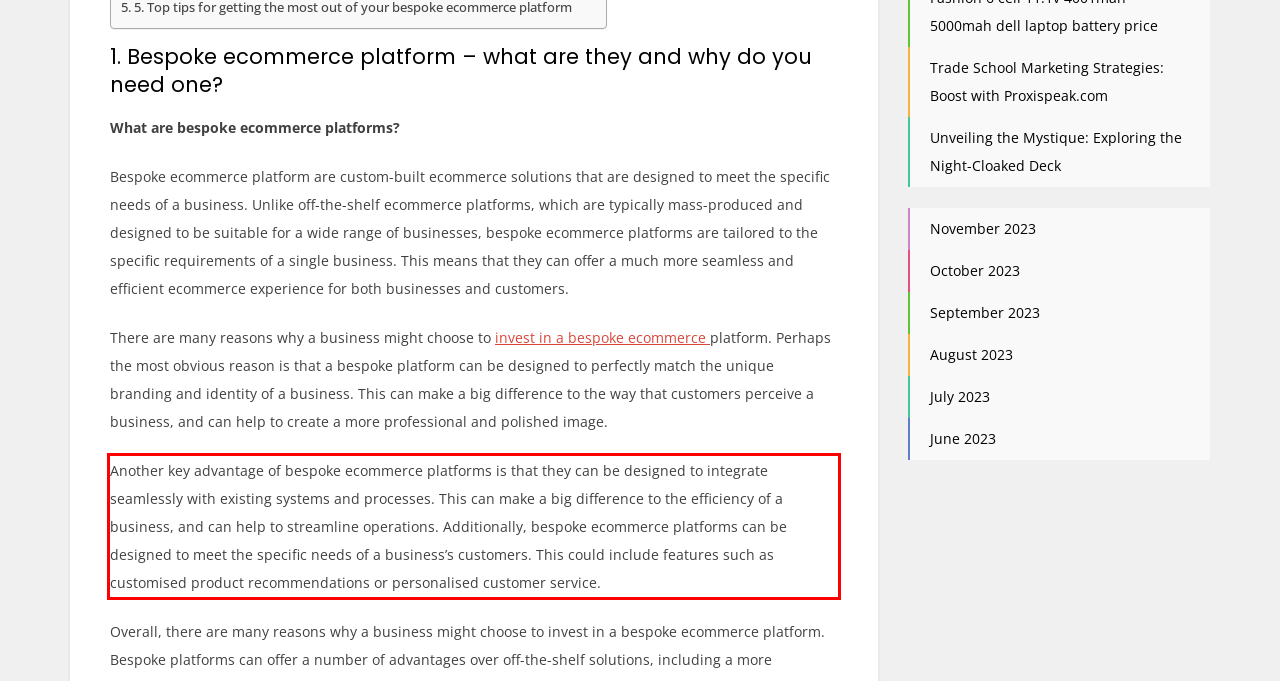Using the provided webpage screenshot, recognize the text content in the area marked by the red bounding box.

Another key advantage of bespoke ecommerce platforms is that they can be designed to integrate seamlessly with existing systems and processes. This can make a big difference to the efficiency of a business, and can help to streamline operations. Additionally, bespoke ecommerce platforms can be designed to meet the specific needs of a business’s customers. This could include features such as customised product recommendations or personalised customer service.